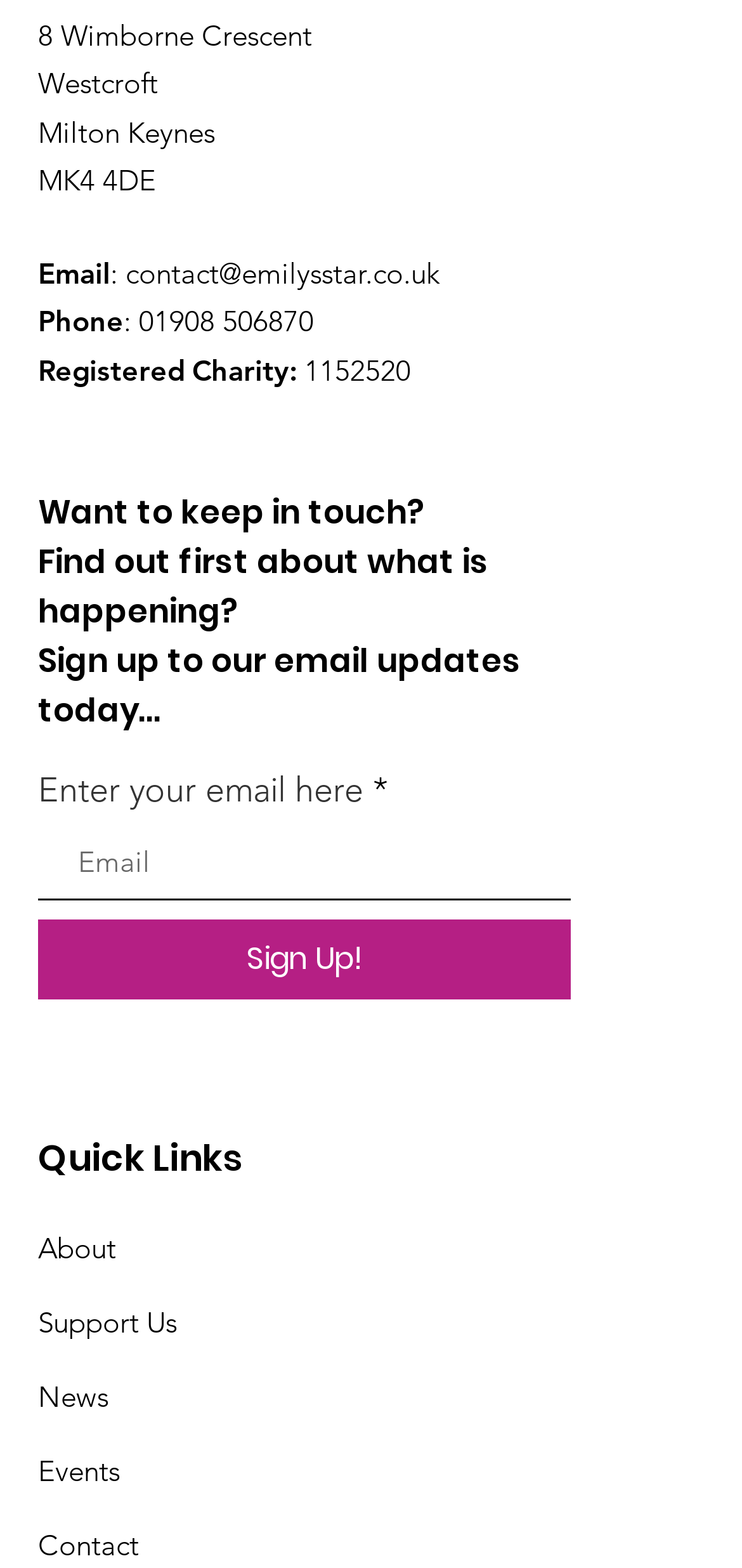Identify the bounding box coordinates of the region I need to click to complete this instruction: "Click Go".

None